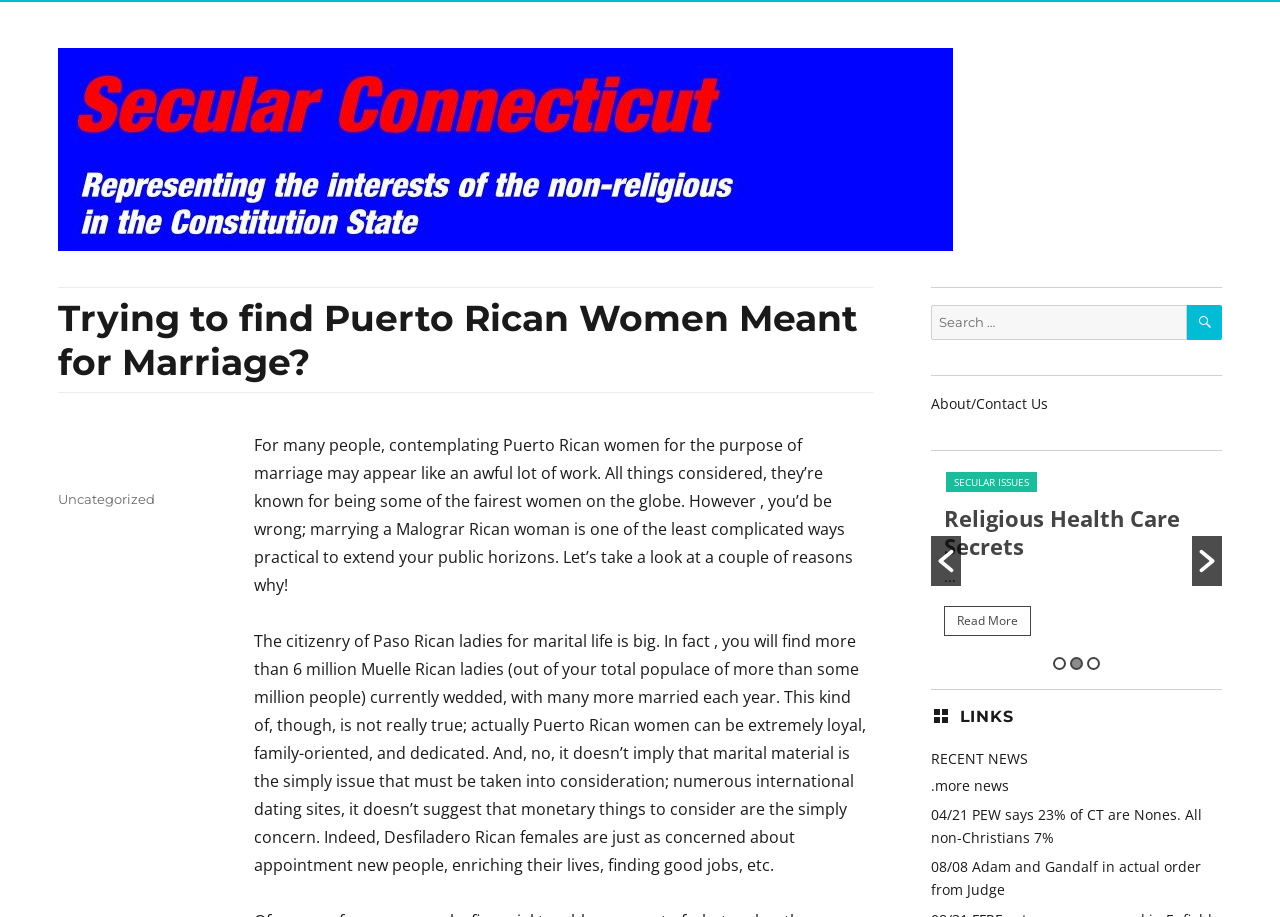Provide the bounding box coordinates of the HTML element this sentence describes: "Uncategorized". The bounding box coordinates consist of four float numbers between 0 and 1, i.e., [left, top, right, bottom].

[0.045, 0.535, 0.121, 0.553]